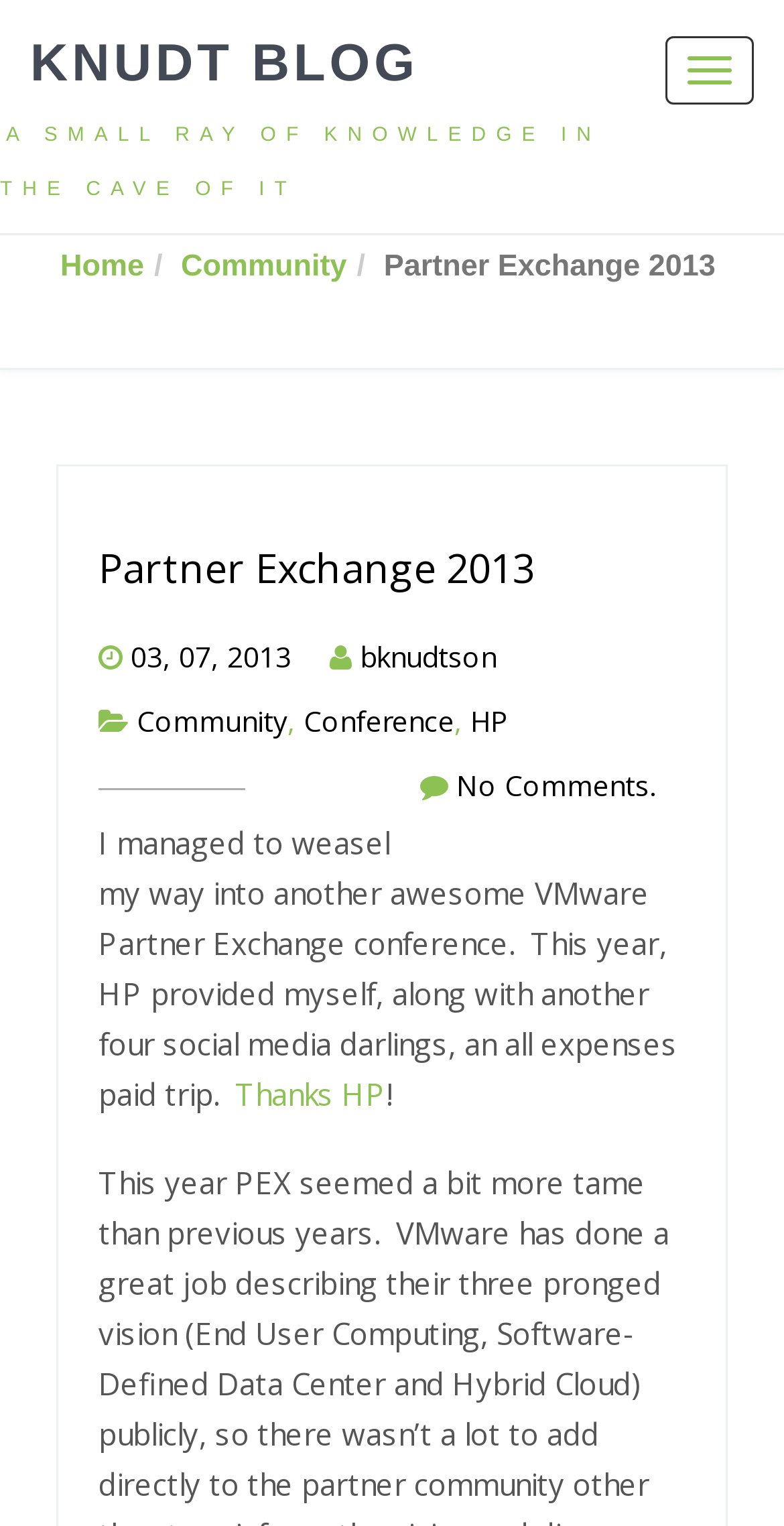Please find the bounding box coordinates of the section that needs to be clicked to achieve this instruction: "Go to the home page".

[0.077, 0.163, 0.184, 0.186]